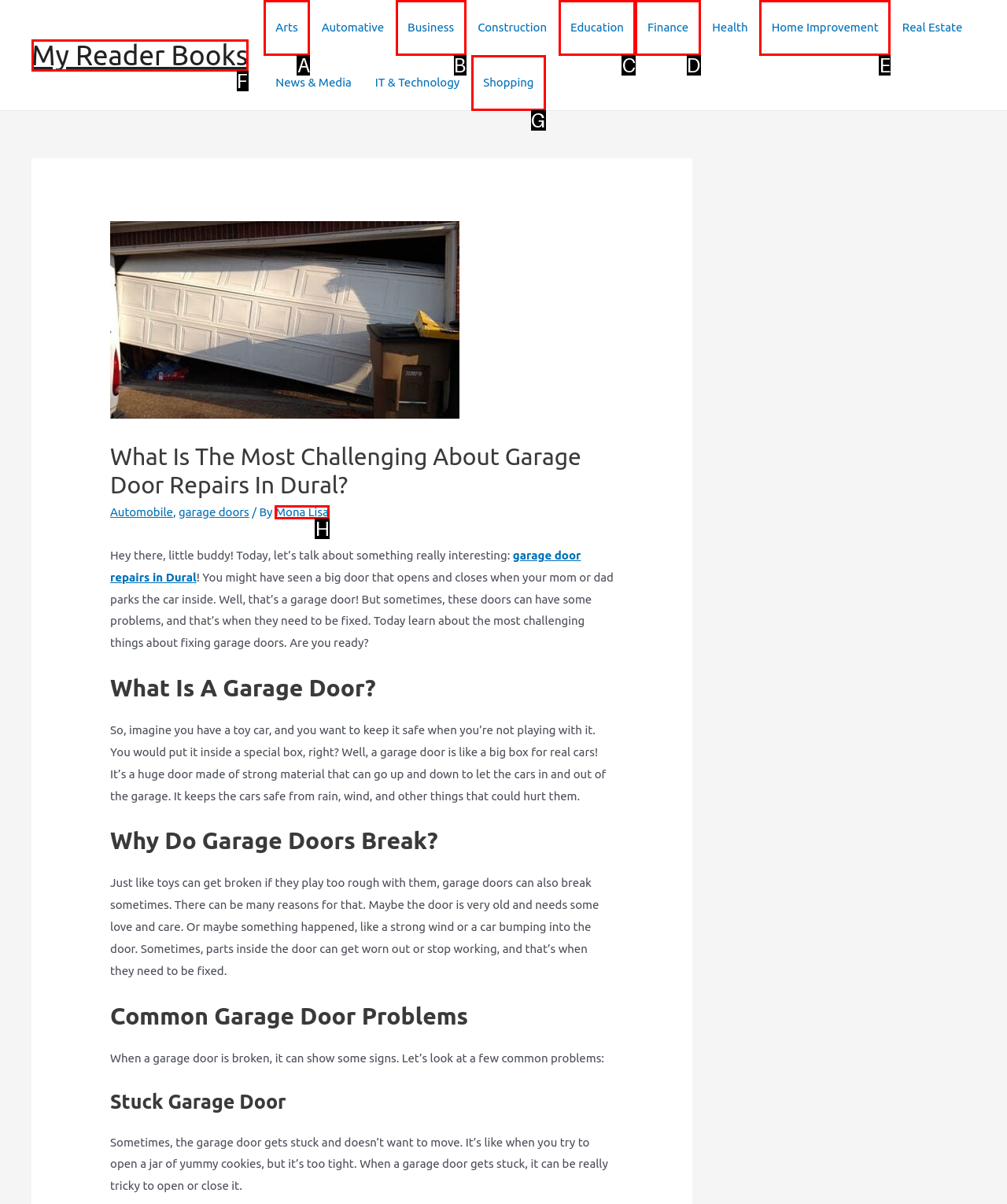Select the appropriate bounding box to fulfill the task: Click on the 'Mona Lisa' link Respond with the corresponding letter from the choices provided.

H